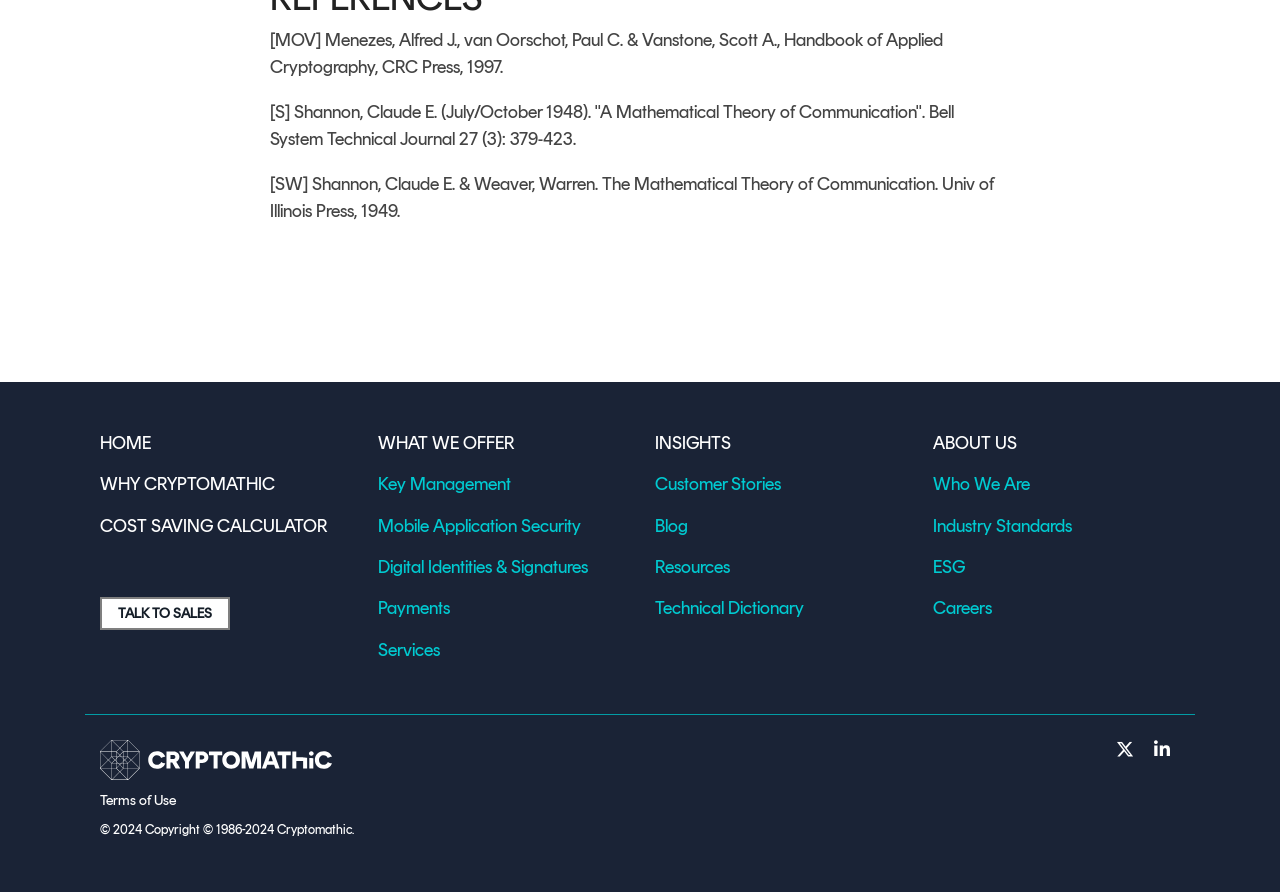Extract the bounding box coordinates for the described element: "Digital Identities & Signatures". The coordinates should be represented as four float numbers between 0 and 1: [left, top, right, bottom].

[0.295, 0.623, 0.459, 0.648]